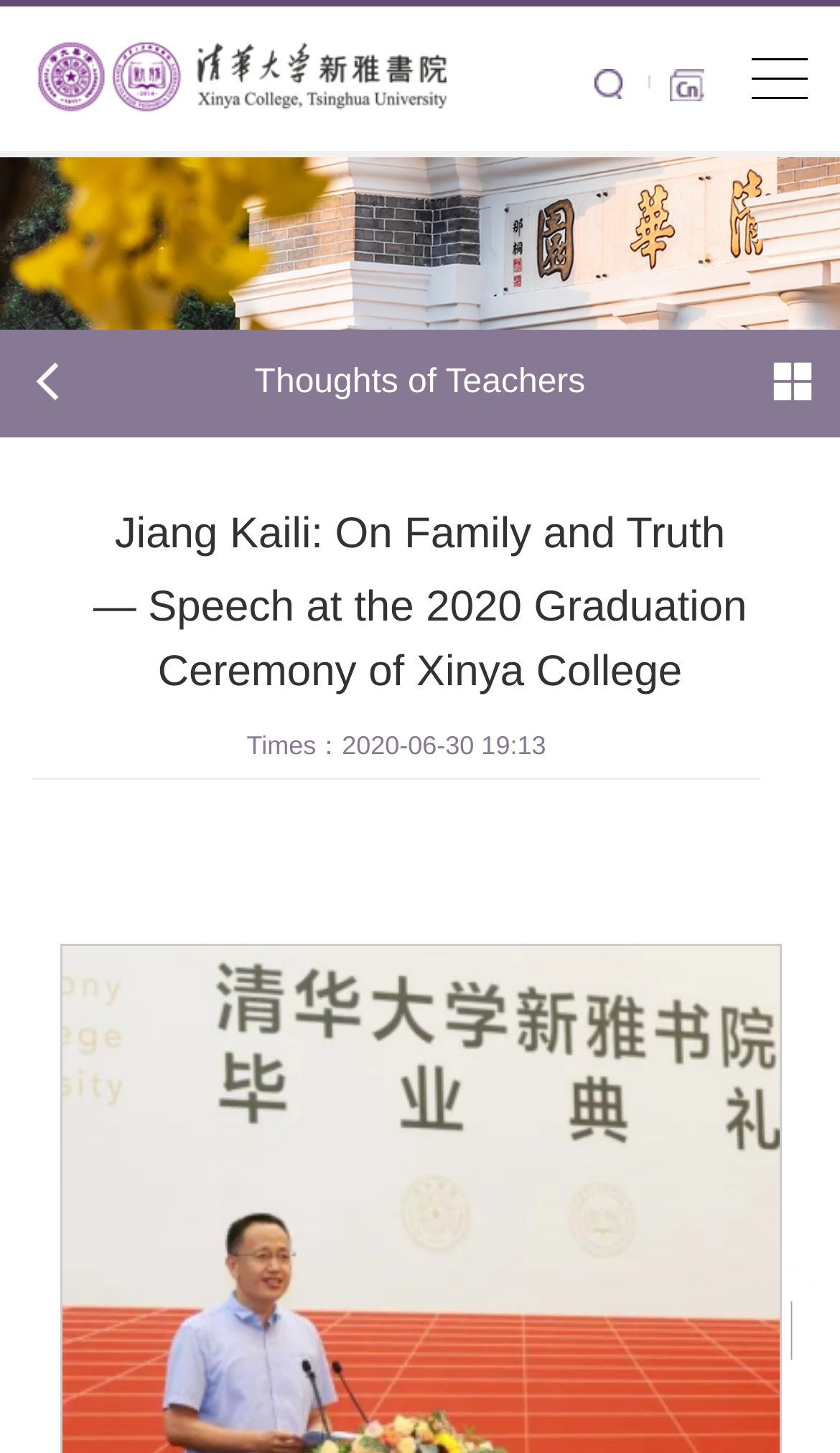What is the name of the college?
Based on the visual, give a brief answer using one word or a short phrase.

Xinya College